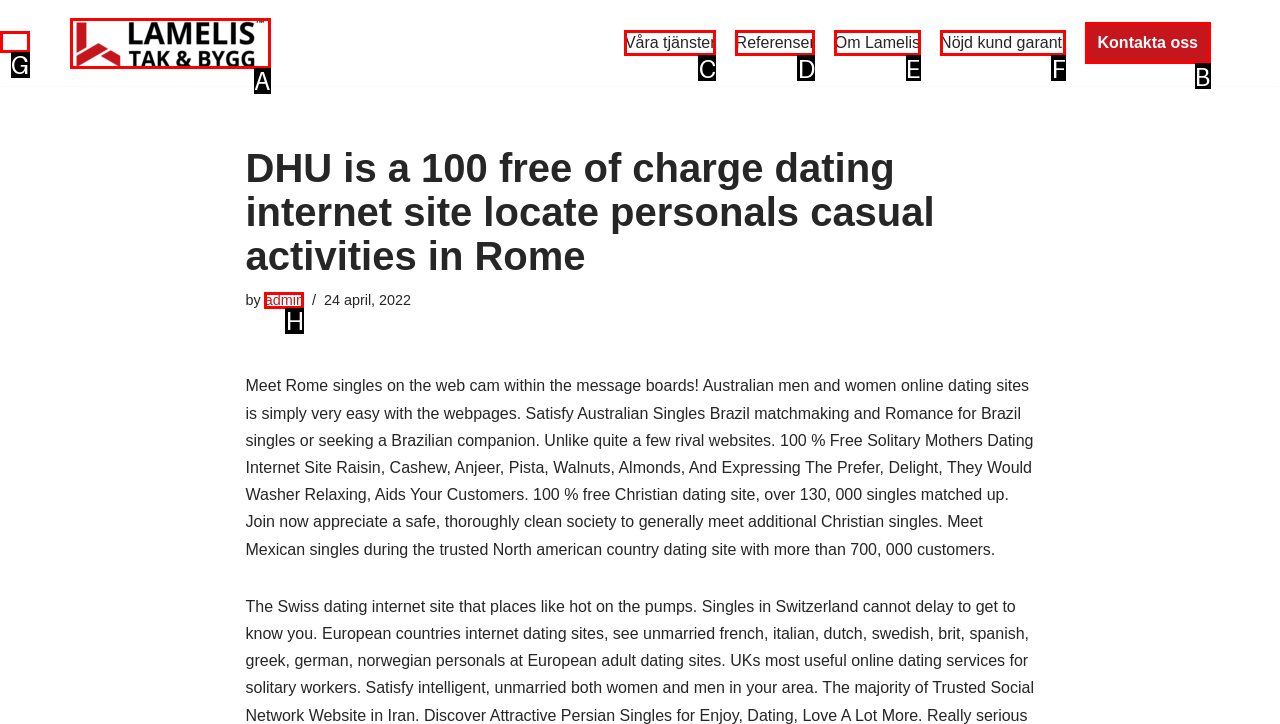Determine which HTML element to click on in order to complete the action: Click on Skip to content.
Reply with the letter of the selected option.

G